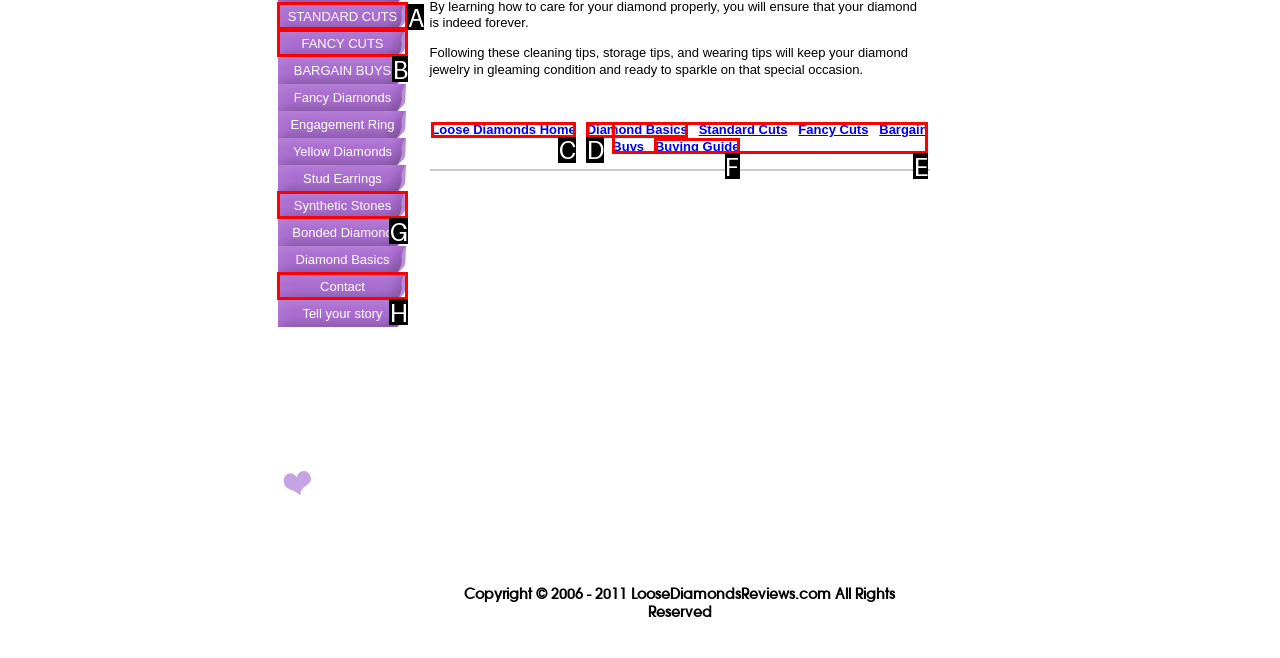Choose the HTML element that aligns with the description: Contact. Indicate your choice by stating the letter.

H